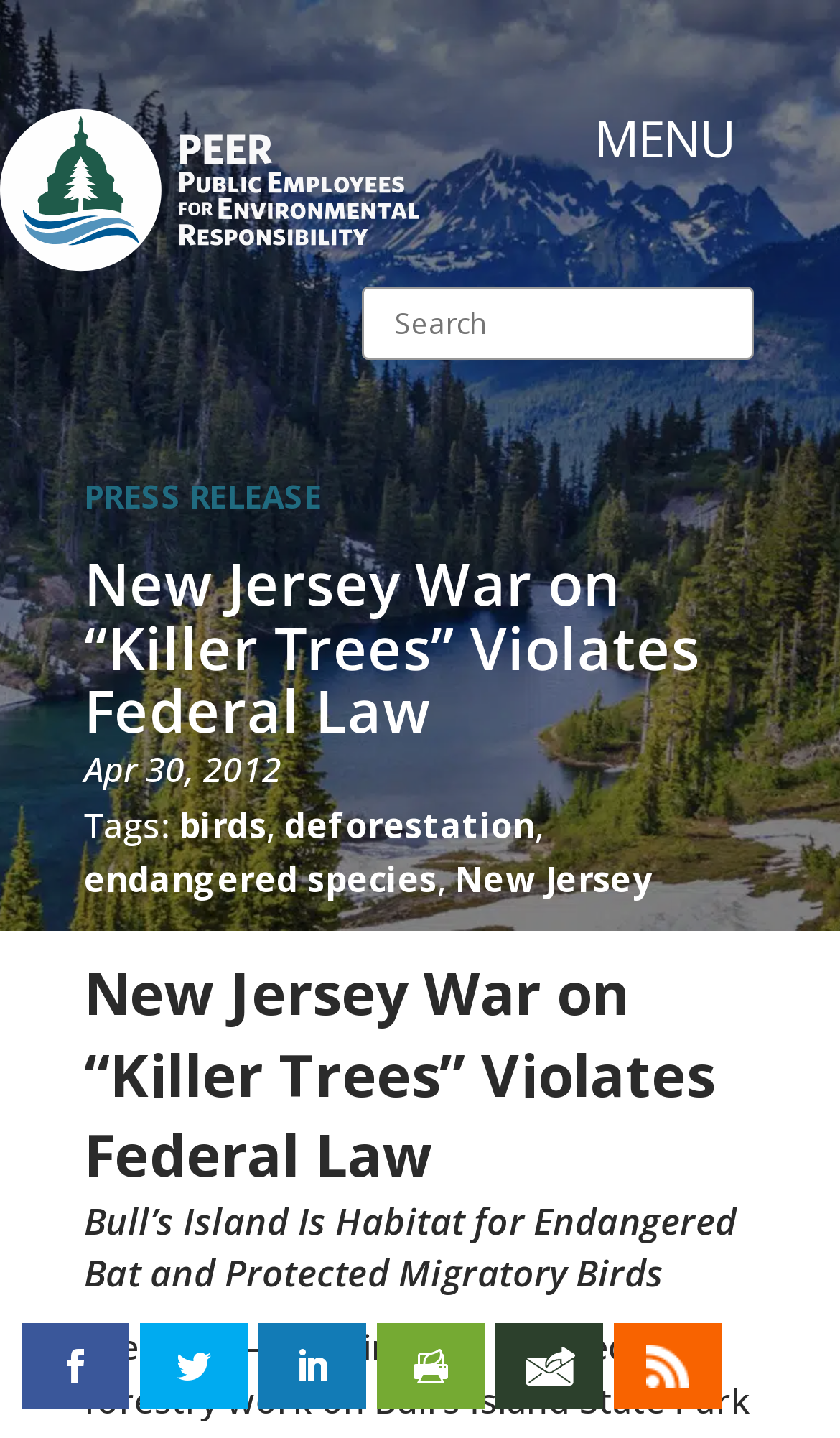Find the bounding box coordinates for the element that must be clicked to complete the instruction: "learn about endangered species". The coordinates should be four float numbers between 0 and 1, indicated as [left, top, right, bottom].

[0.1, 0.595, 0.52, 0.628]